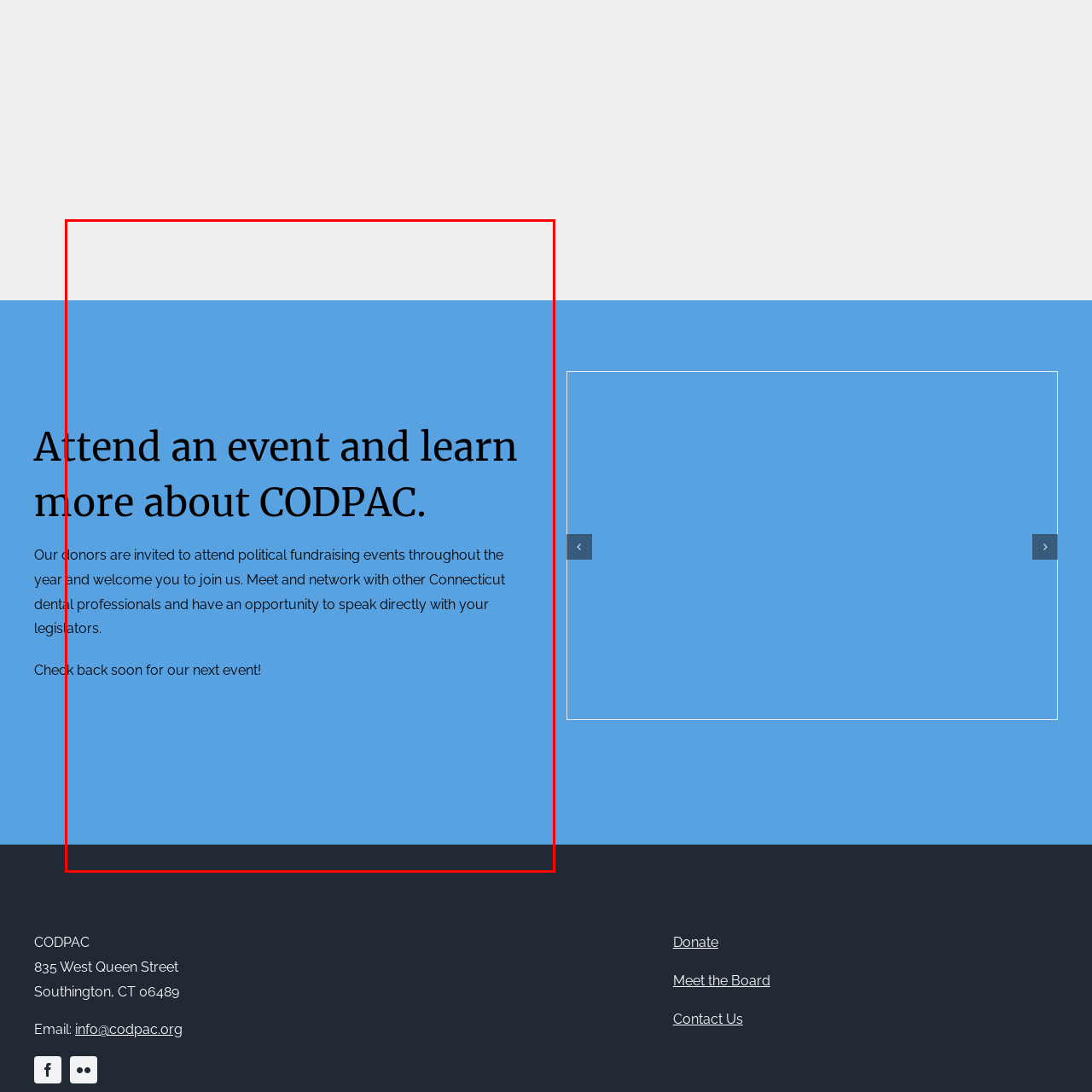What is the purpose of the accompanying text?
Analyze the image encased by the red bounding box and elaborate on your answer to the question.

The accompanying text invites donors to participate in political fundraising events, emphasizing the opportunity to meet and connect with legislators and fellow professionals, which encourages community involvement and fosters relationships within the industry.